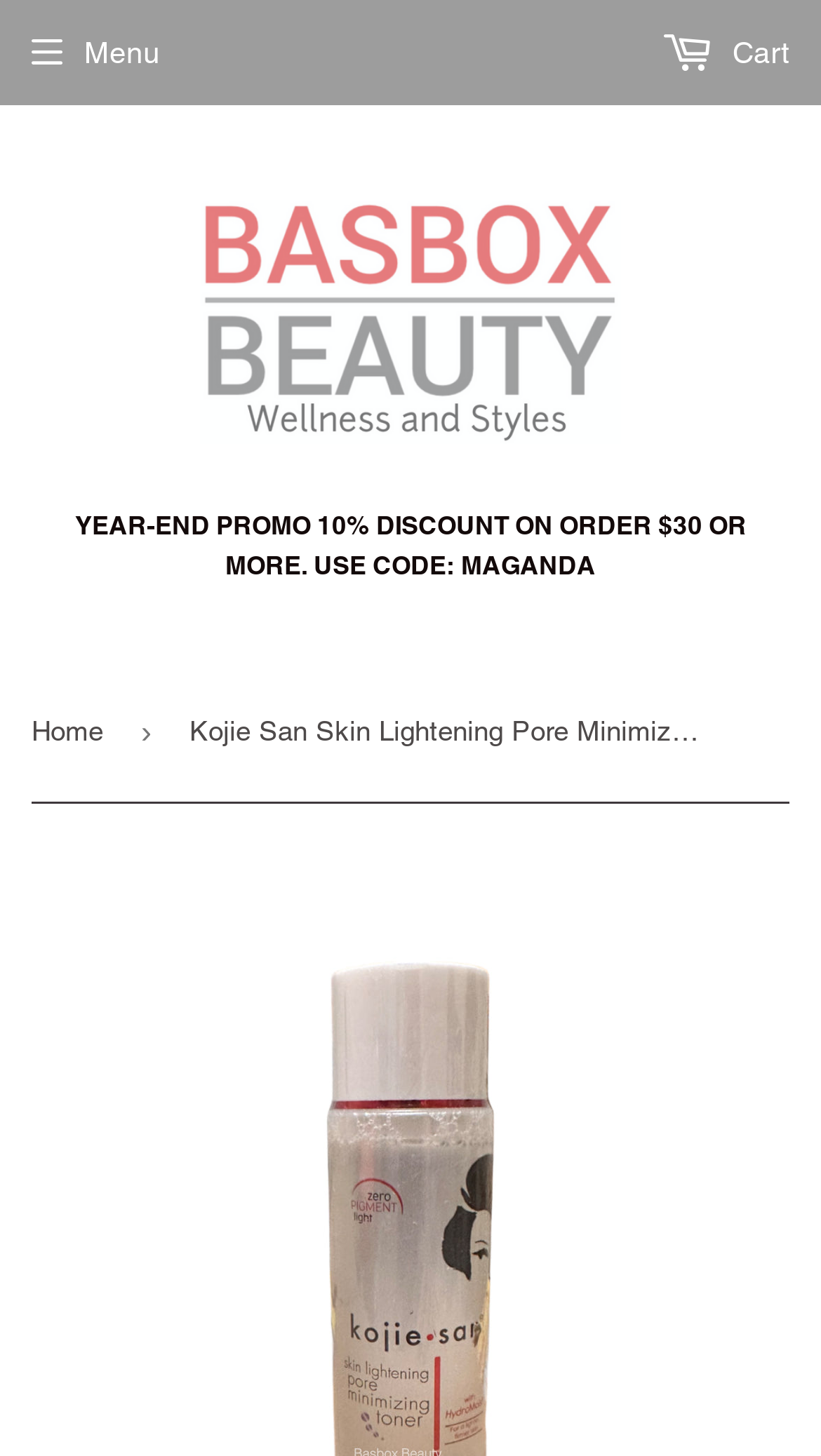Where is the navigation menu?
Please craft a detailed and exhaustive response to the question.

The navigation menu is at the top of the webpage because the 'Menu' button with coordinates [0.038, 0.005, 0.195, 0.067] is at the top of the LayoutTable, indicating that the navigation menu is likely to be at the top of the webpage.